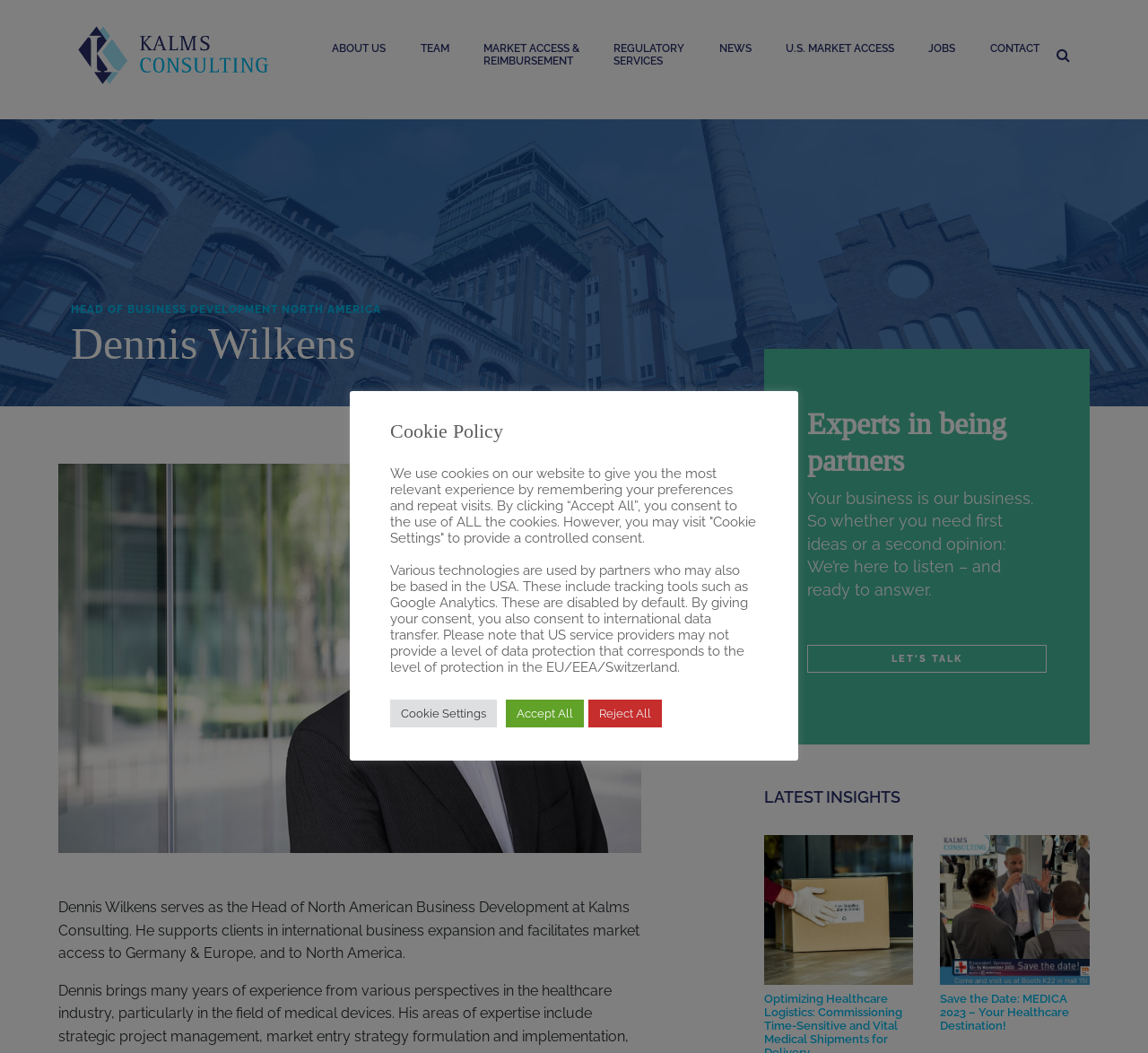How many links are in the main navigation?
With the help of the image, please provide a detailed response to the question.

I counted the links in the main navigation by looking at the links with IDs 235-242, which include 'ABOUT US', 'TEAM', 'MARKET ACCESS & REIMBURSEMENT', 'REGULATORY SERVICES', 'NEWS', 'U.S. MARKET ACCESS', 'JOBS', and 'CONTACT'.